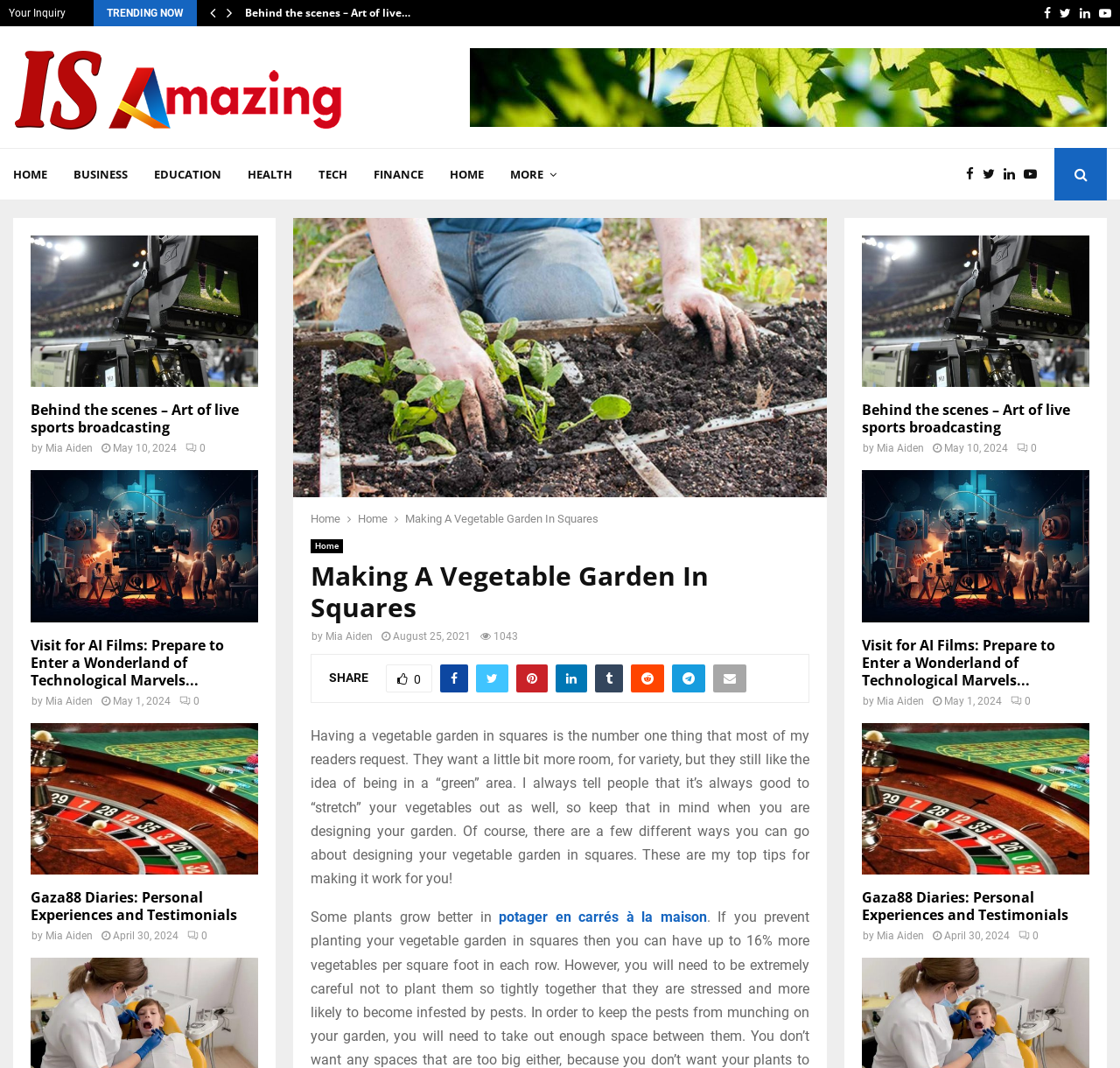Provide a thorough and detailed response to the question by examining the image: 
Who is the author of the second article?

I looked at the author information below the second article heading and found that the author is 'Mia Aiden'.